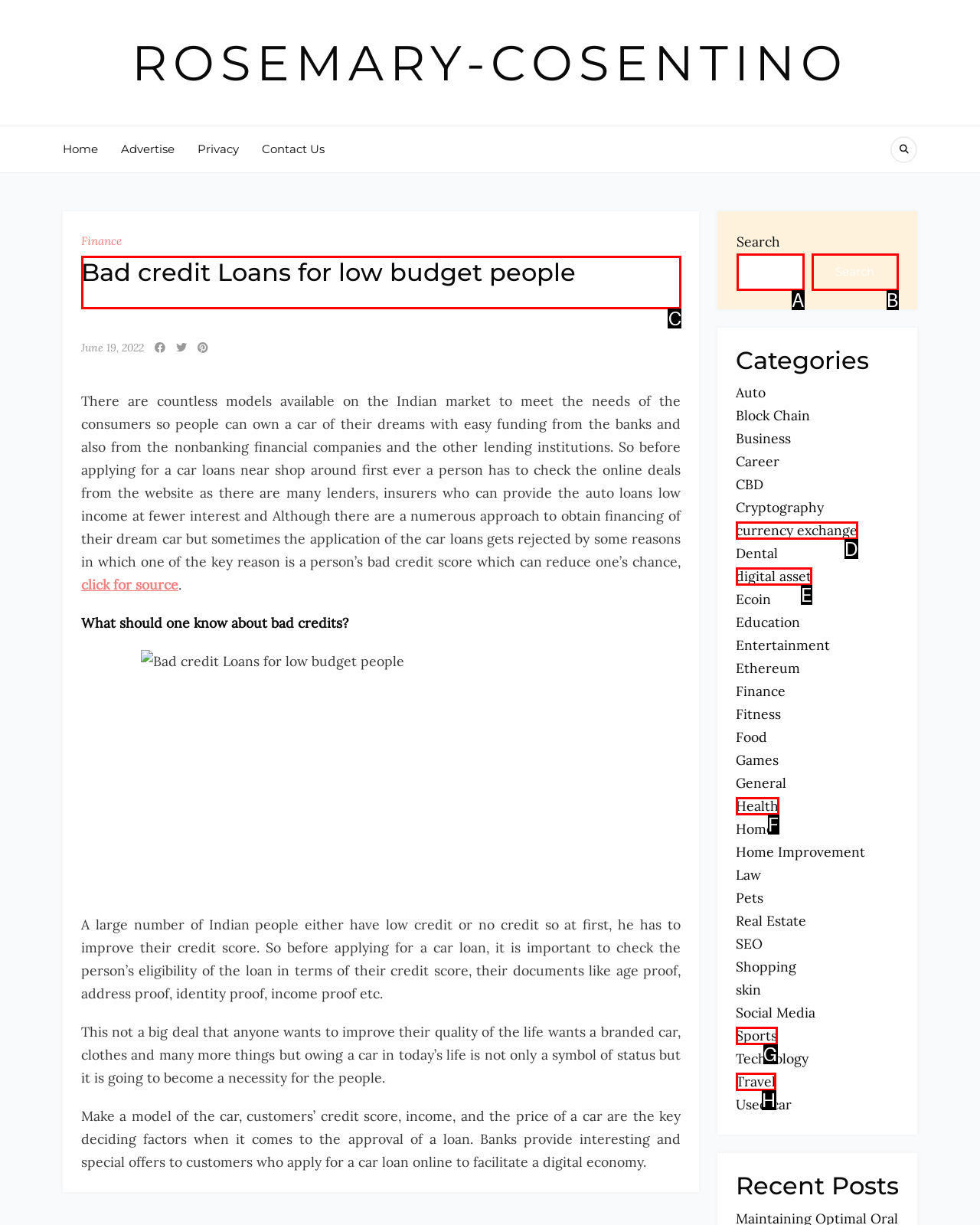Which option should be clicked to execute the following task: Read the article about 'Bad credit Loans for low budget people'? Respond with the letter of the selected option.

C